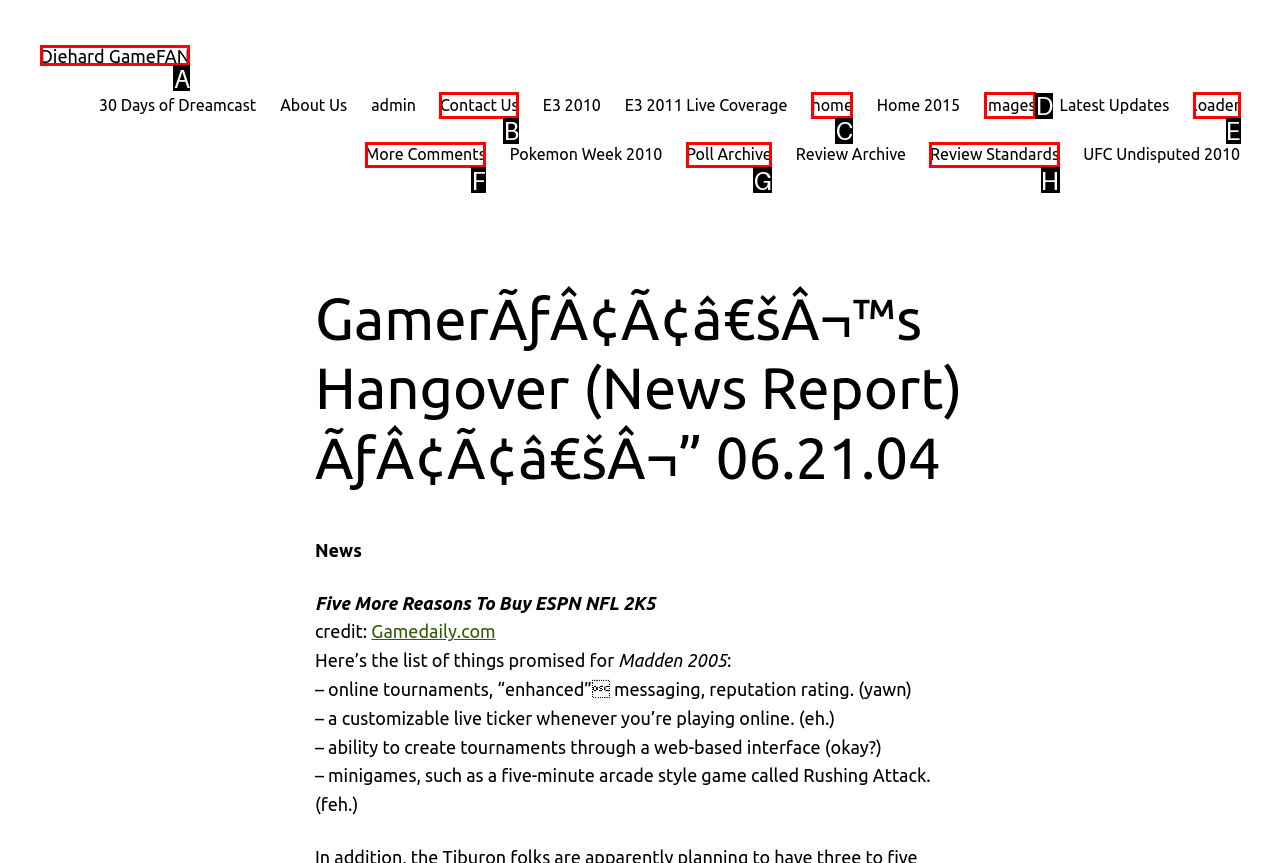Select the letter that aligns with the description: League of Legends. Answer with the letter of the selected option directly.

None